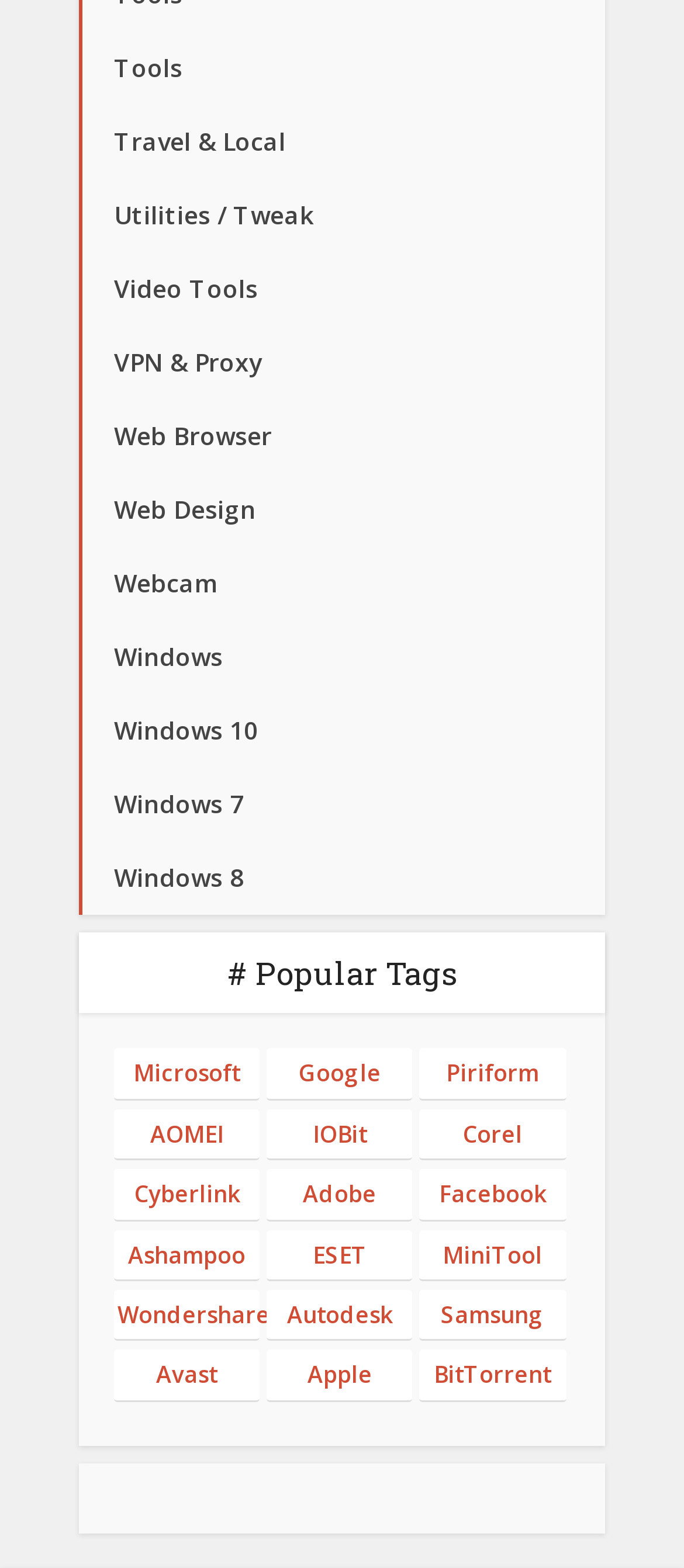Please locate the bounding box coordinates for the element that should be clicked to achieve the following instruction: "Click on Tools". Ensure the coordinates are given as four float numbers between 0 and 1, i.e., [left, top, right, bottom].

[0.115, 0.021, 0.885, 0.067]